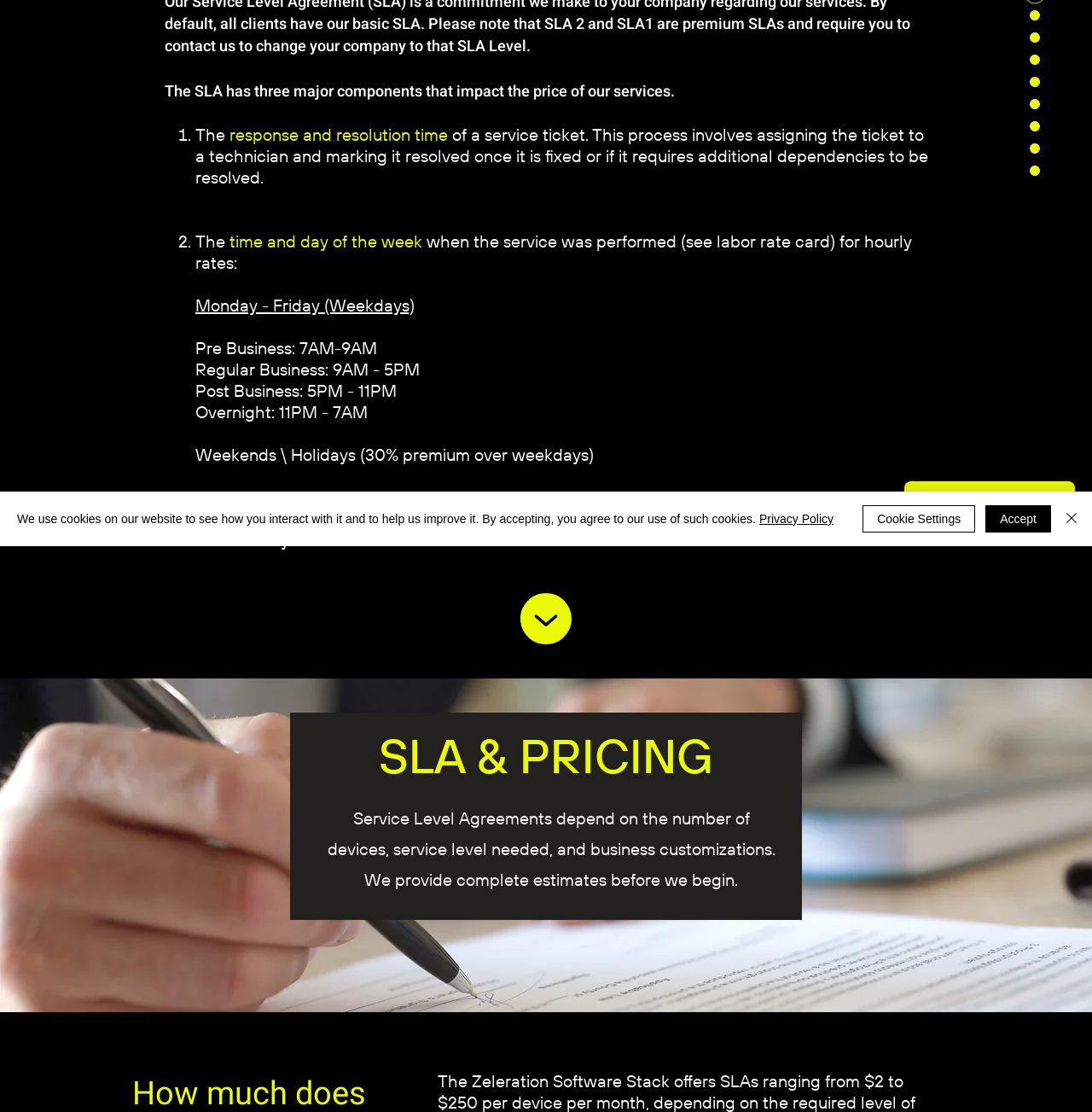Find the UI element described as: "Вземи Комплекта" and predict its bounding box coordinates. Ensure the coordinates are four float numbers between 0 and 1, [left, top, right, bottom].

None